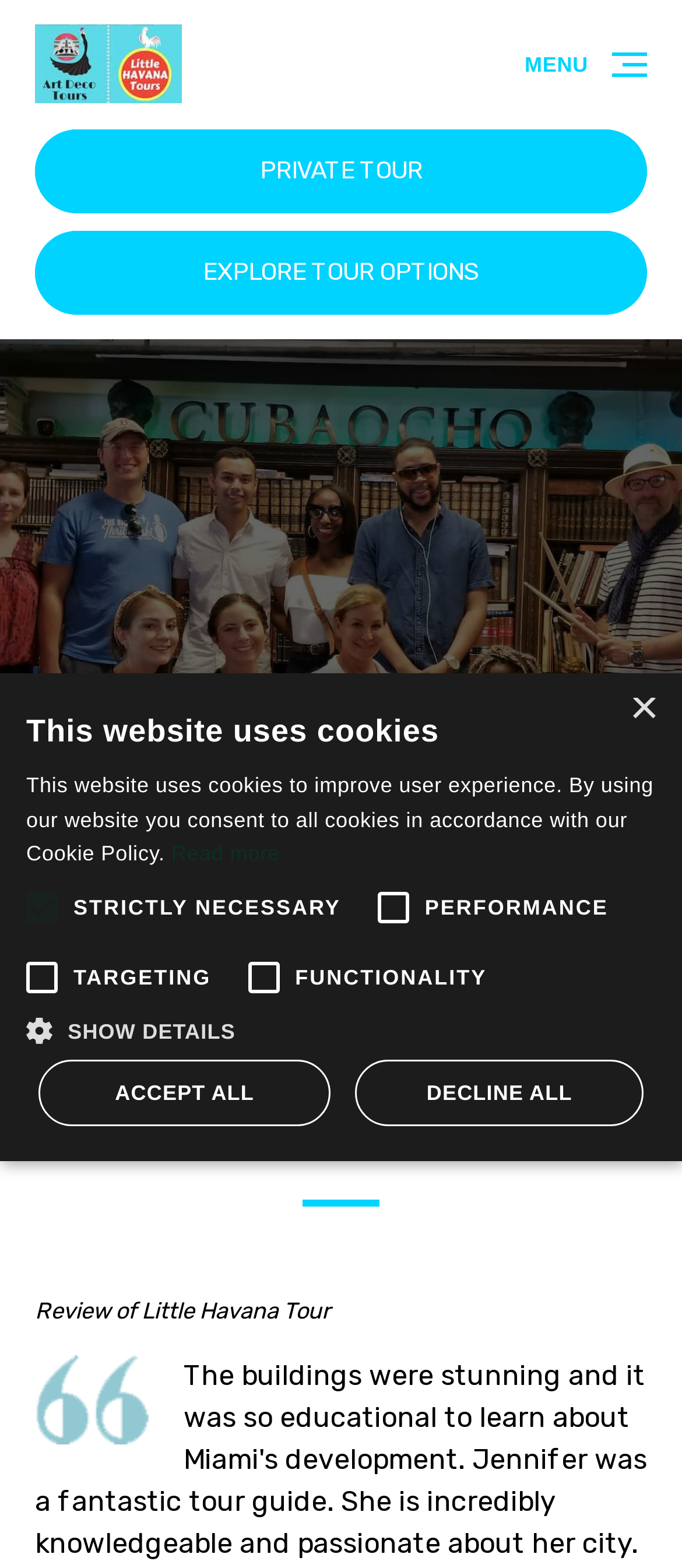Please locate the bounding box coordinates of the element that should be clicked to achieve the given instruction: "Close the alert".

[0.923, 0.445, 0.962, 0.462]